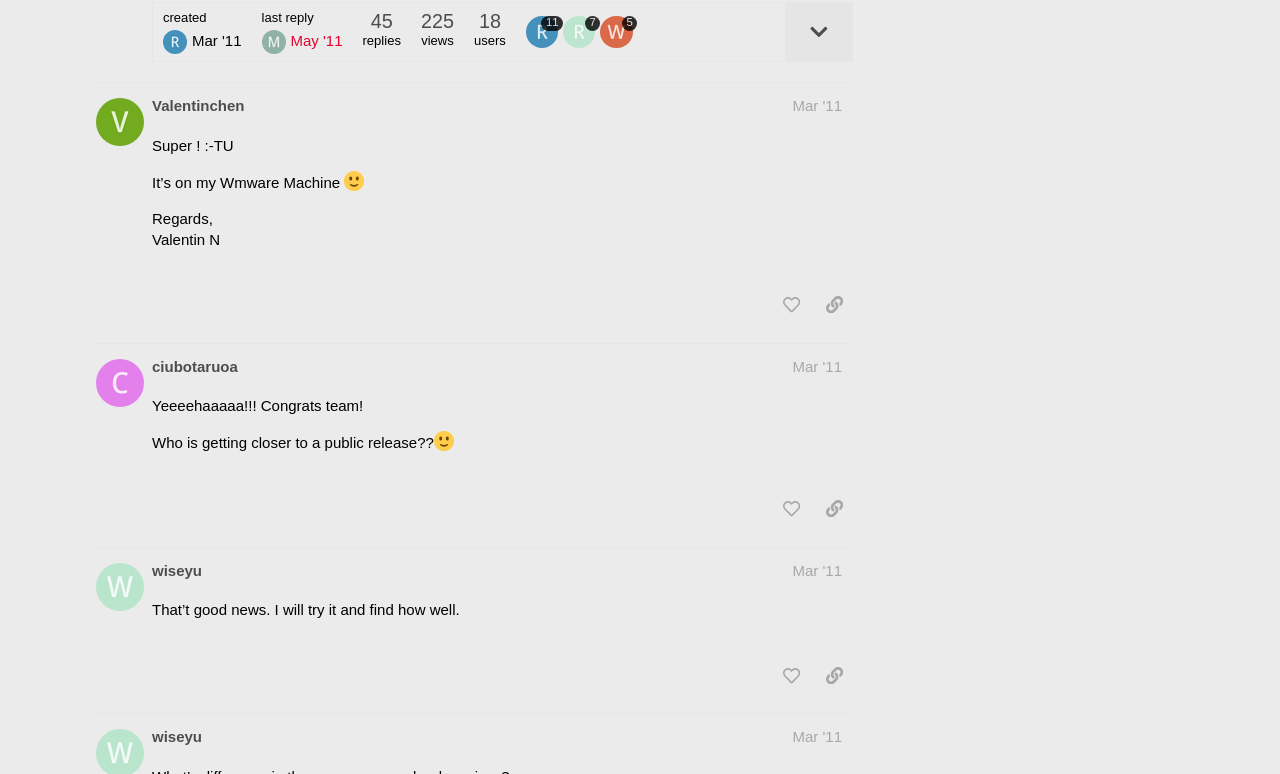Respond to the following question with a brief word or phrase:
How many replies are there in total?

45